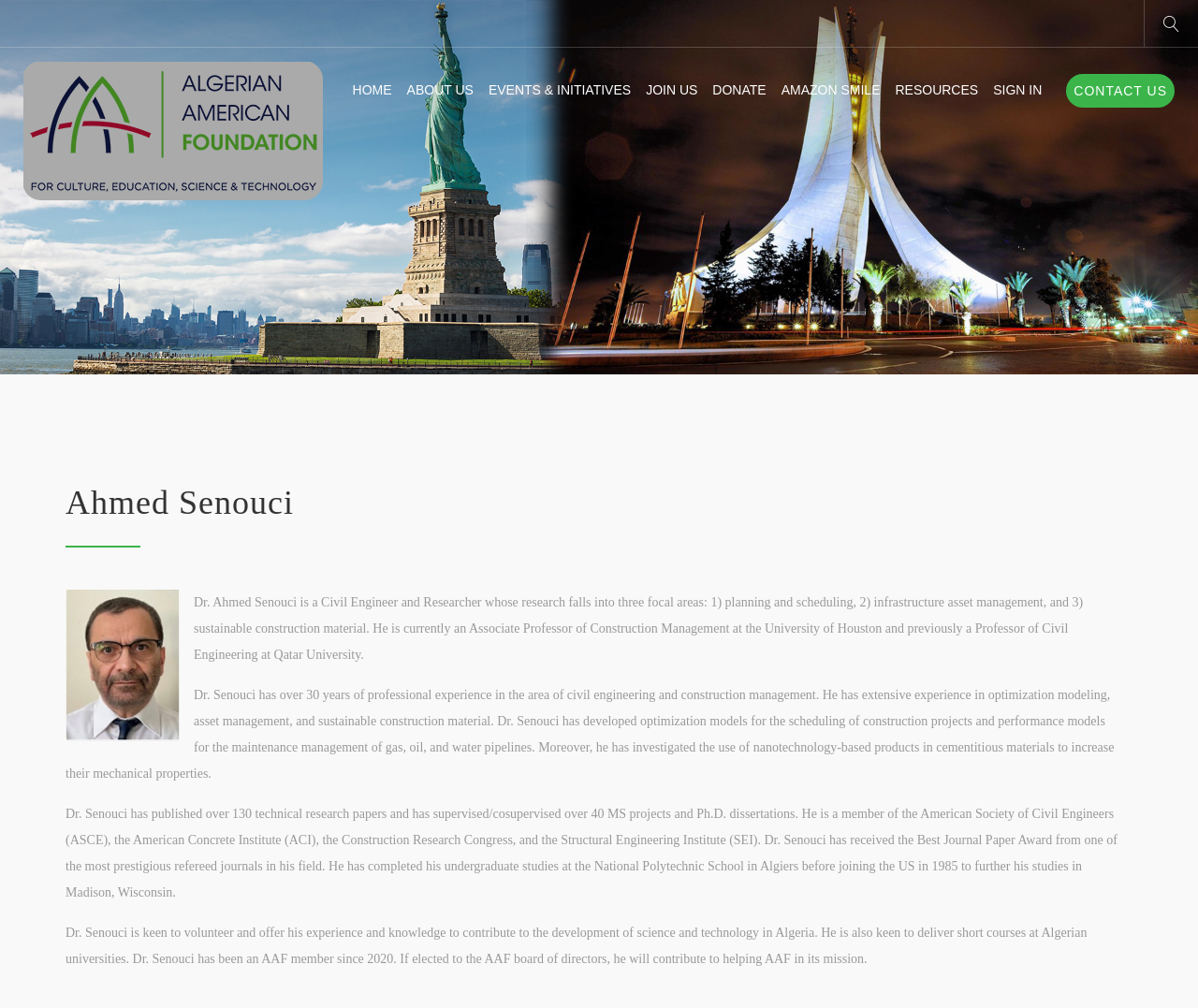What is Ahmed Senouci's profession?
Offer a detailed and full explanation in response to the question.

Based on the webpage, Ahmed Senouci is described as a Civil Engineer and Researcher, and he is currently an Associate Professor of Construction Management at the University of Houston.